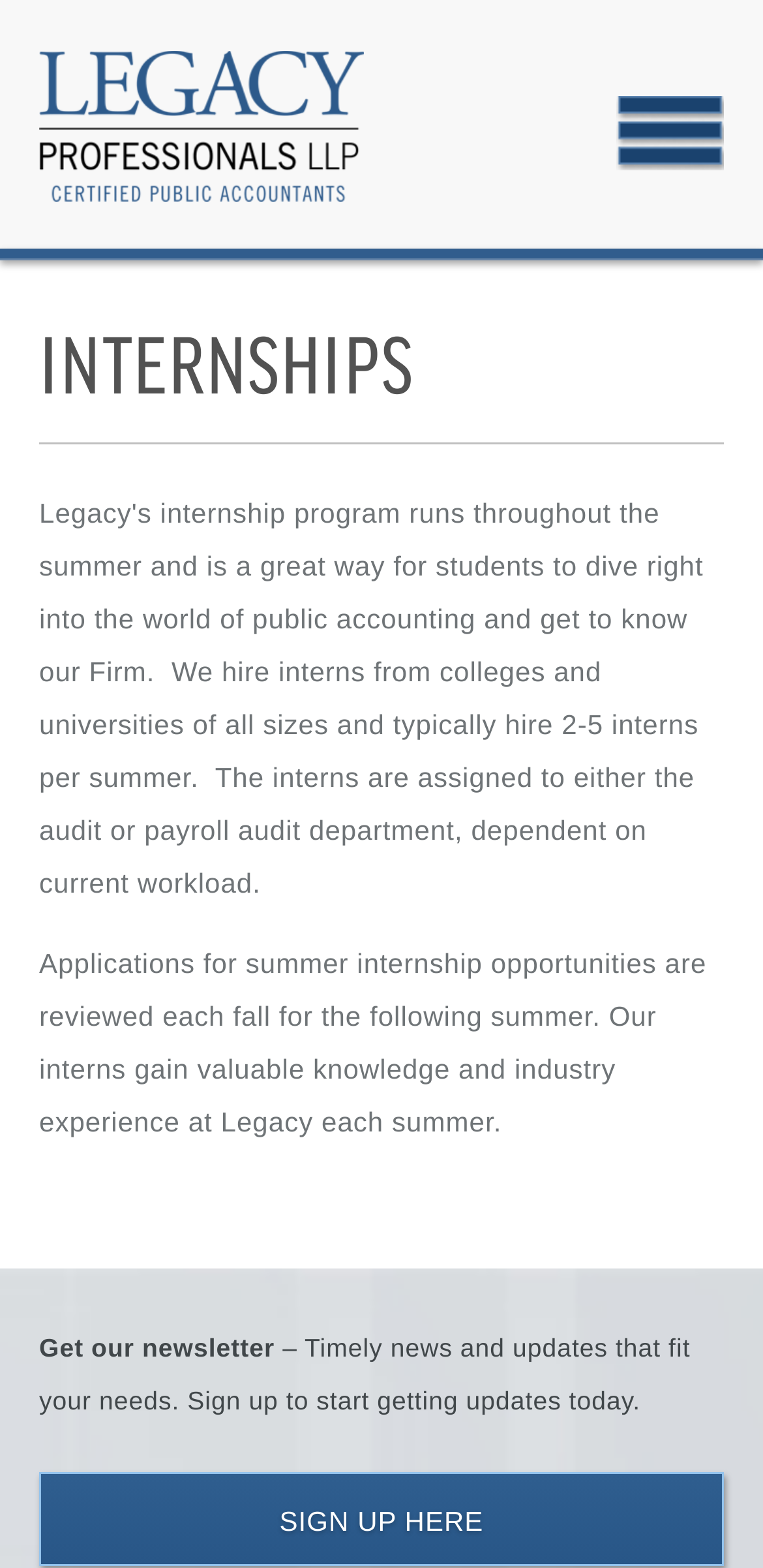Produce an elaborate caption capturing the essence of the webpage.

The webpage is about internships at Legacy Professionals LLP. At the top left, there is a link to the company's homepage, accompanied by a logo image. To the right of the logo, there is a navigation link. 

Below the navigation link, a prominent heading "INTERNSHIPS" is displayed. Underneath the heading, a paragraph of text explains that the company reviews applications for summer internship opportunities each fall and provides valuable knowledge and industry experience to its interns. 

Following the paragraph, there is a small gap, and then a table layout is presented. Within the table, there is a section that promotes the company's newsletter, with a brief description of what the newsletter offers. Below the description, a "SIGN UP HERE" link is provided to encourage users to subscribe to the newsletter.